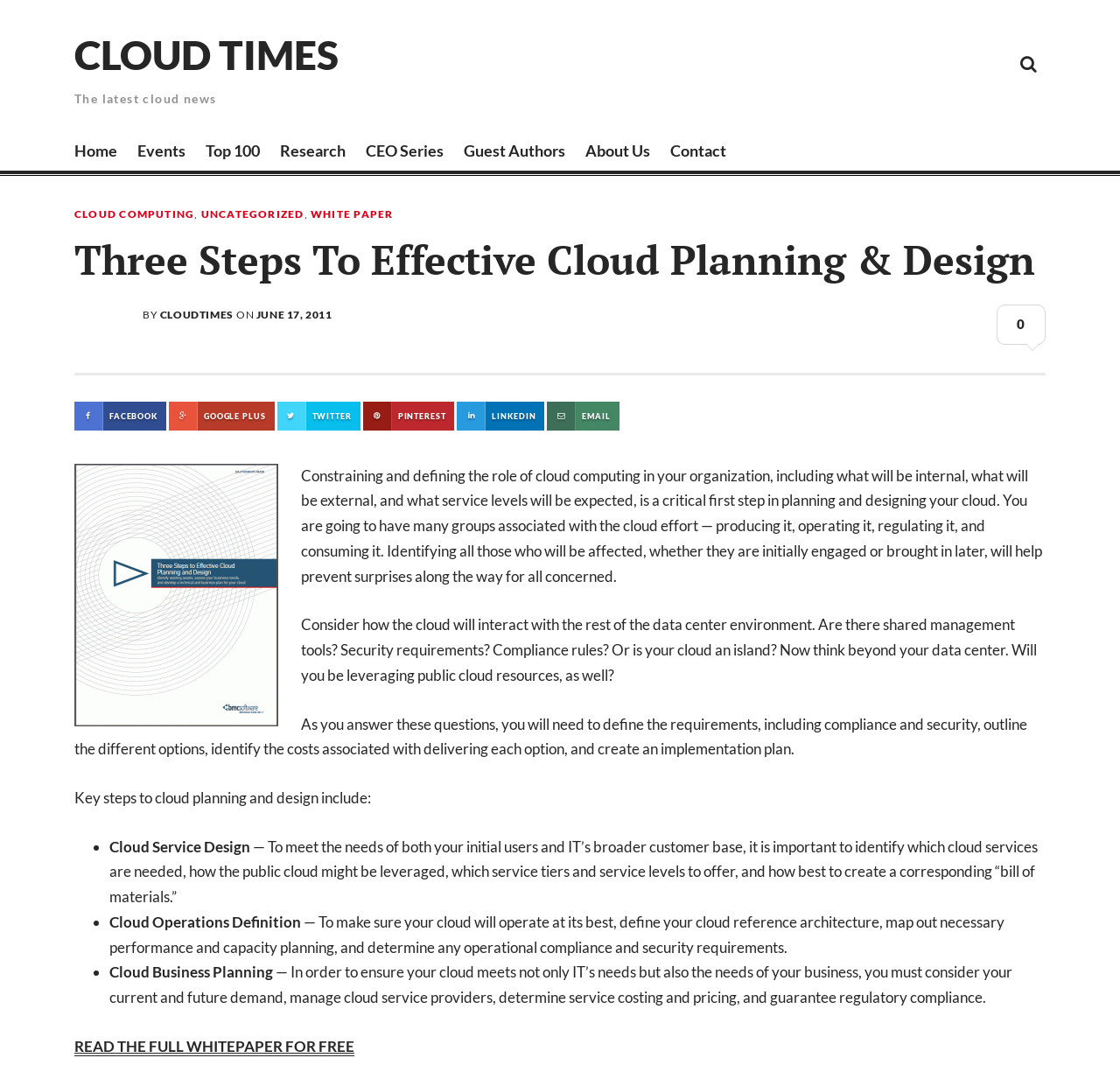Can you provide the bounding box coordinates for the element that should be clicked to implement the instruction: "Click on the 'Cloud Storage' link"?

[0.727, 0.049, 0.758, 0.069]